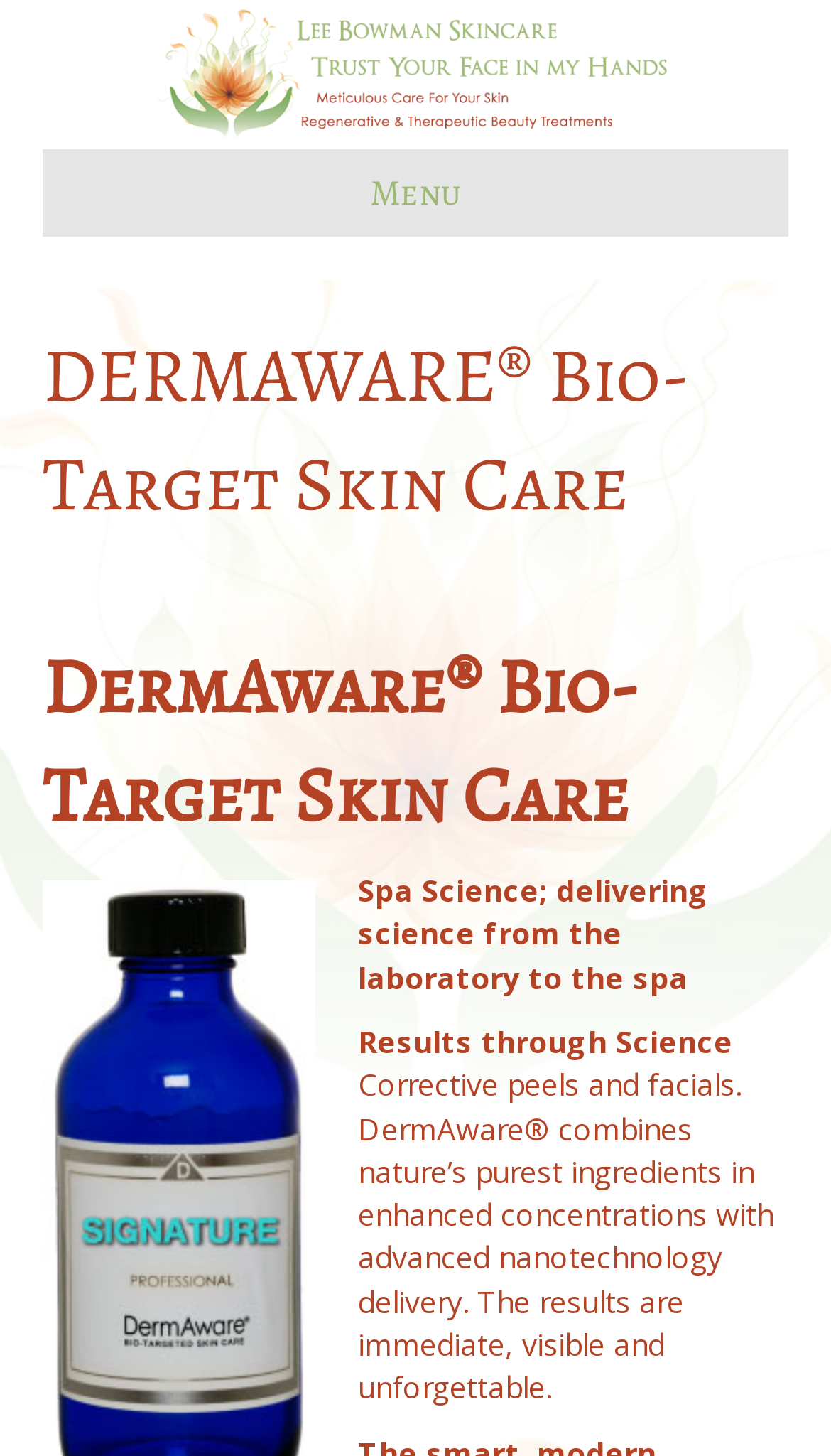Is there a menu on the webpage?
Please answer the question with as much detail as possible using the screenshot.

The presence of a navigation element 'Header Menu' and a button element 'Menu' suggests that there is a menu on the webpage, which can be accessed by clicking on the 'Menu' button.